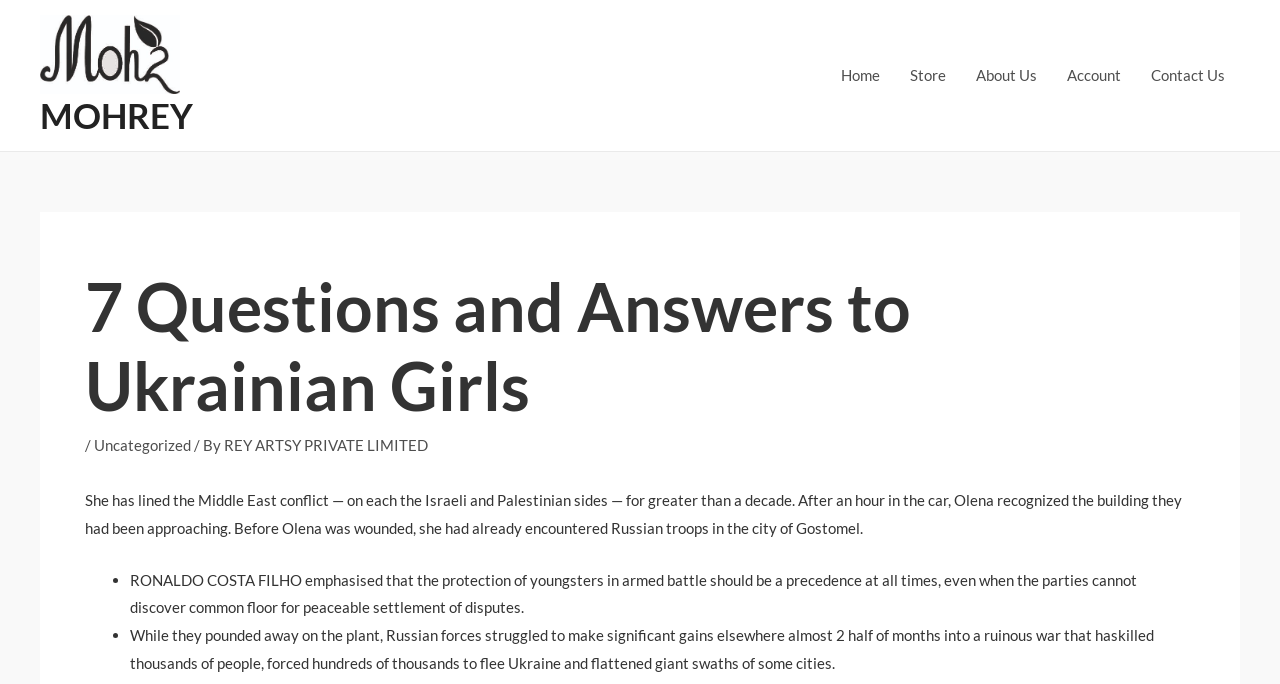Respond with a single word or phrase for the following question: 
What is the category of the article?

Uncategorized